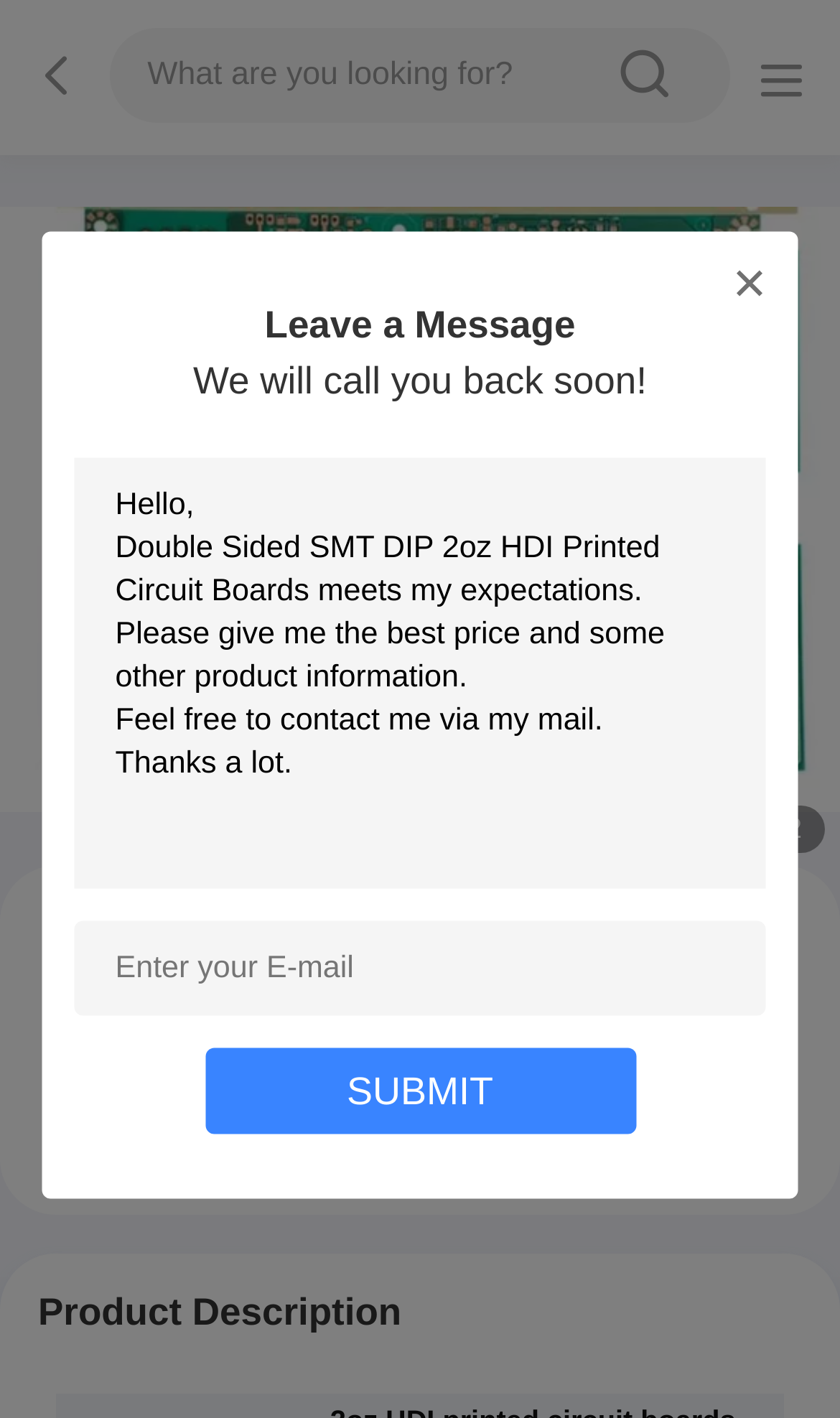What is the purpose of the textbox at the top?
Using the information from the image, answer the question thoroughly.

The textbox at the top is for users to leave a message, as indicated by the static text 'Leave a Message' above it. The textbox is accompanied by a sample message, suggesting that users can input their own message to be contacted by the company.